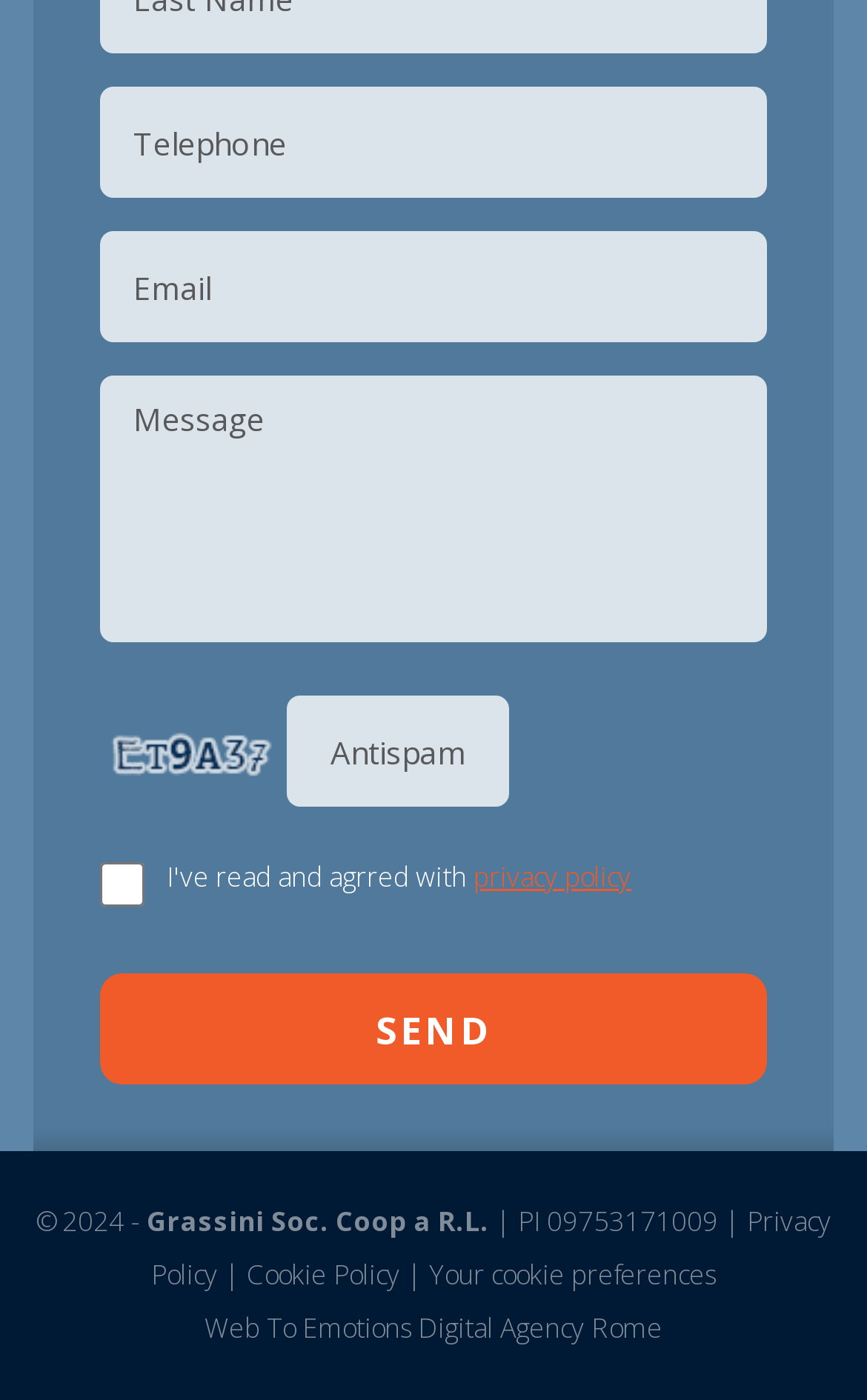Locate the bounding box coordinates of the element you need to click to accomplish the task described by this instruction: "Click the Send button".

[0.115, 0.696, 0.885, 0.775]